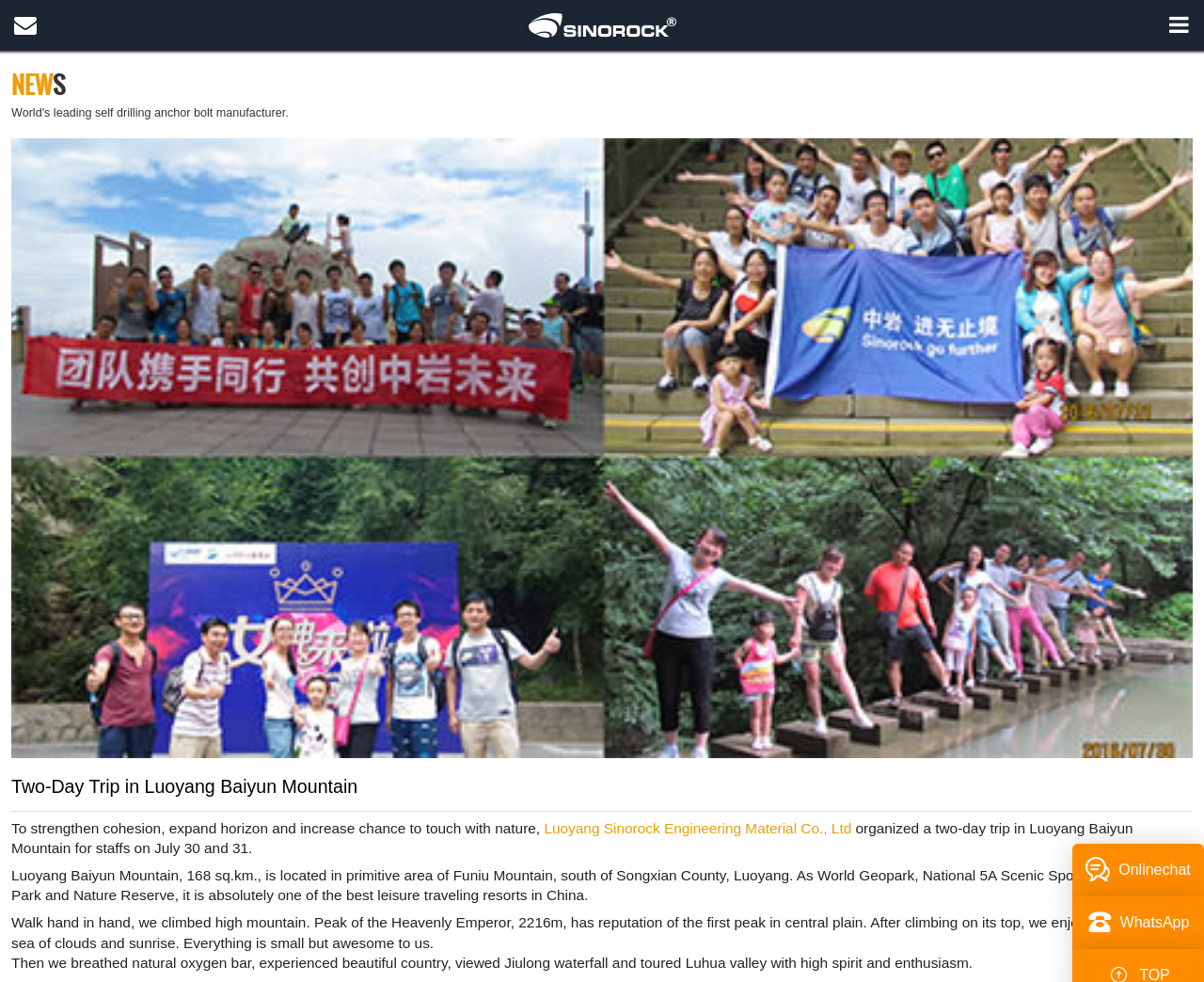What is the name of the mountain?
Answer the question with as much detail as possible.

I found the answer by looking at the image description 'Two-Day Trip in Luoyang Baiyun Mountain' and the text 'Luoyang Baiyun Mountain, 168 sq.km., is located in primitive area of Funiu Mountain, south of Songxian County, Luoyang.' which mentions the name of the mountain.